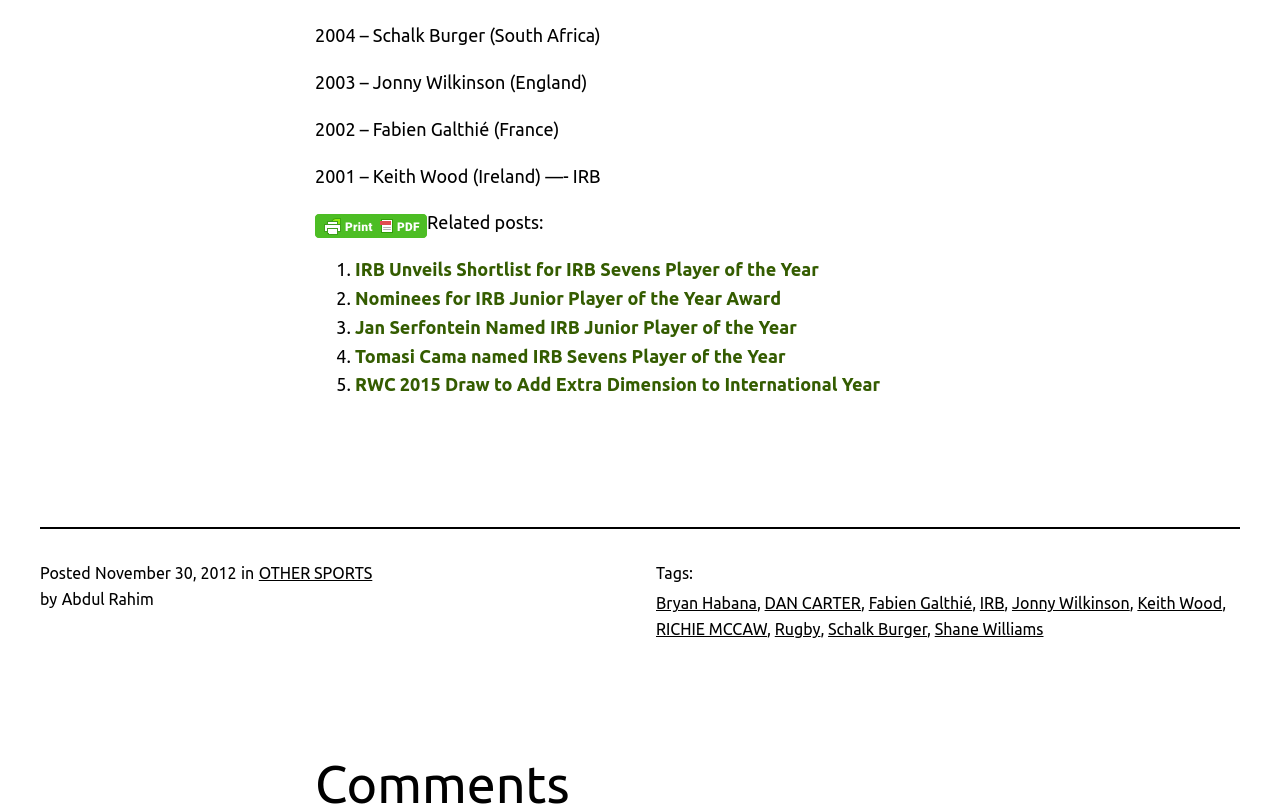How many related posts are listed?
Please ensure your answer is as detailed and informative as possible.

The webpage has a section titled 'Related posts:' that lists five related posts, each with a number and a link.